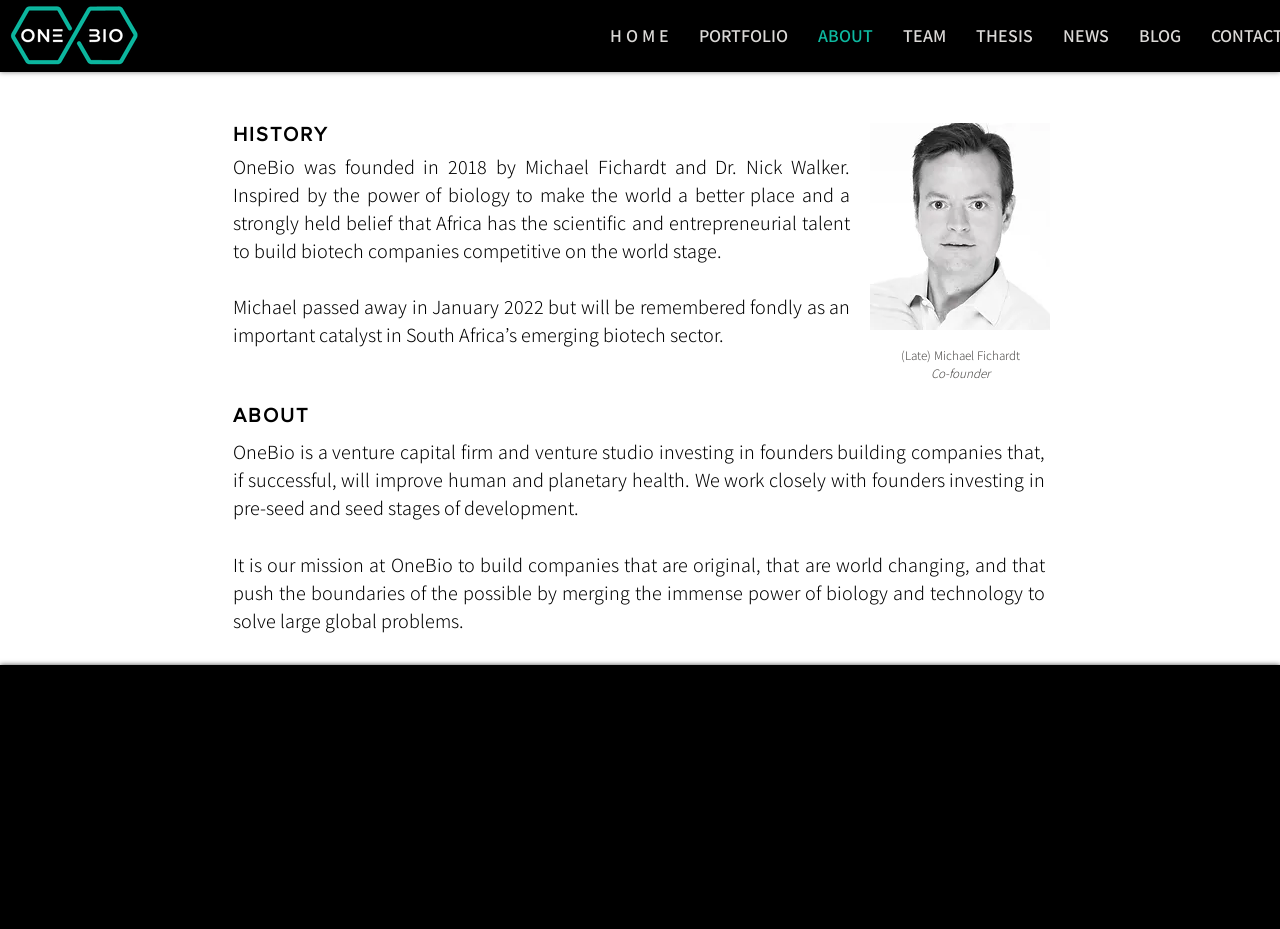What stage of development does OneBio invest in?
Please use the image to provide an in-depth answer to the question.

I found the answer by reading the StaticText element with the text 'We work closely with founders investing in pre-seed and seed stages of development.' which is a part of the main content of the webpage.